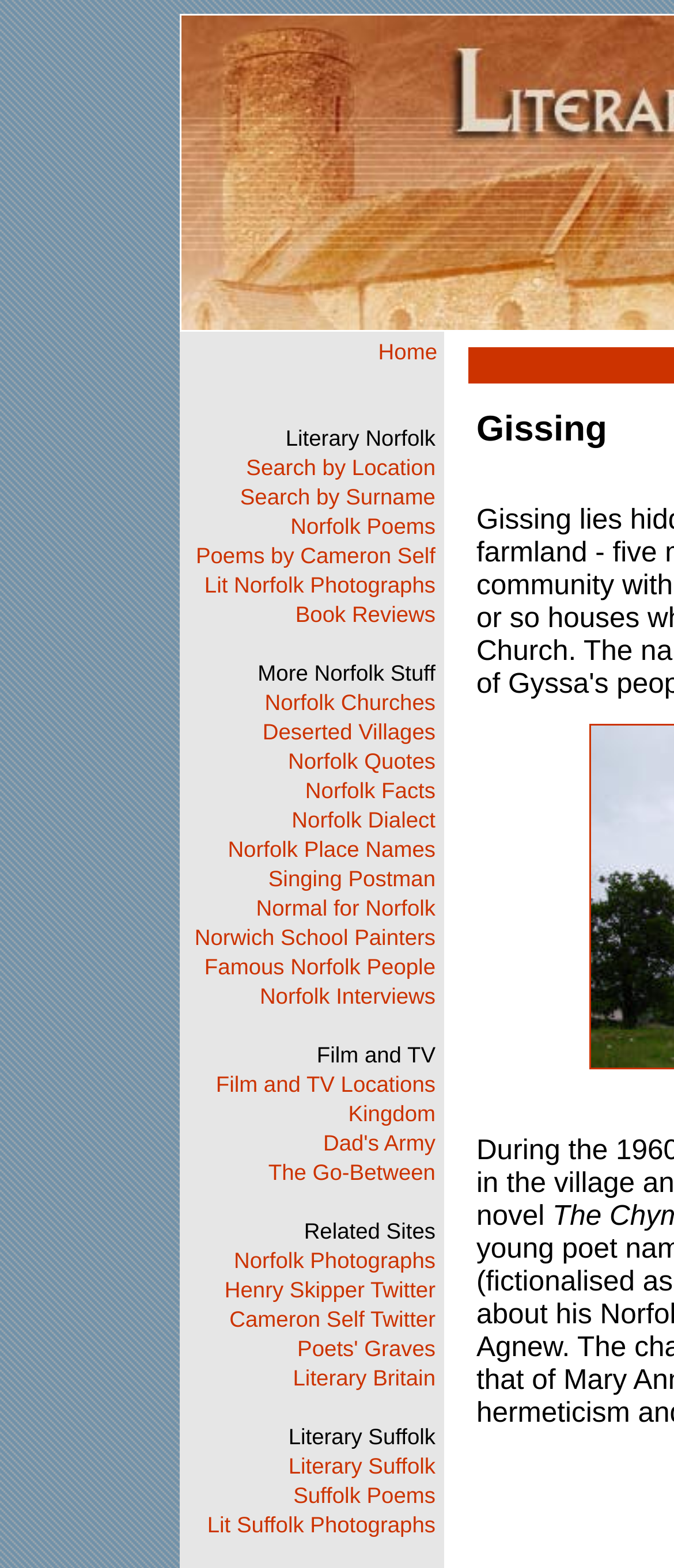Bounding box coordinates are given in the format (top-left x, top-left y, bottom-right x, bottom-right y). All values should be floating point numbers between 0 and 1. Provide the bounding box coordinate for the UI element described as: Literary Britain

[0.435, 0.87, 0.646, 0.887]